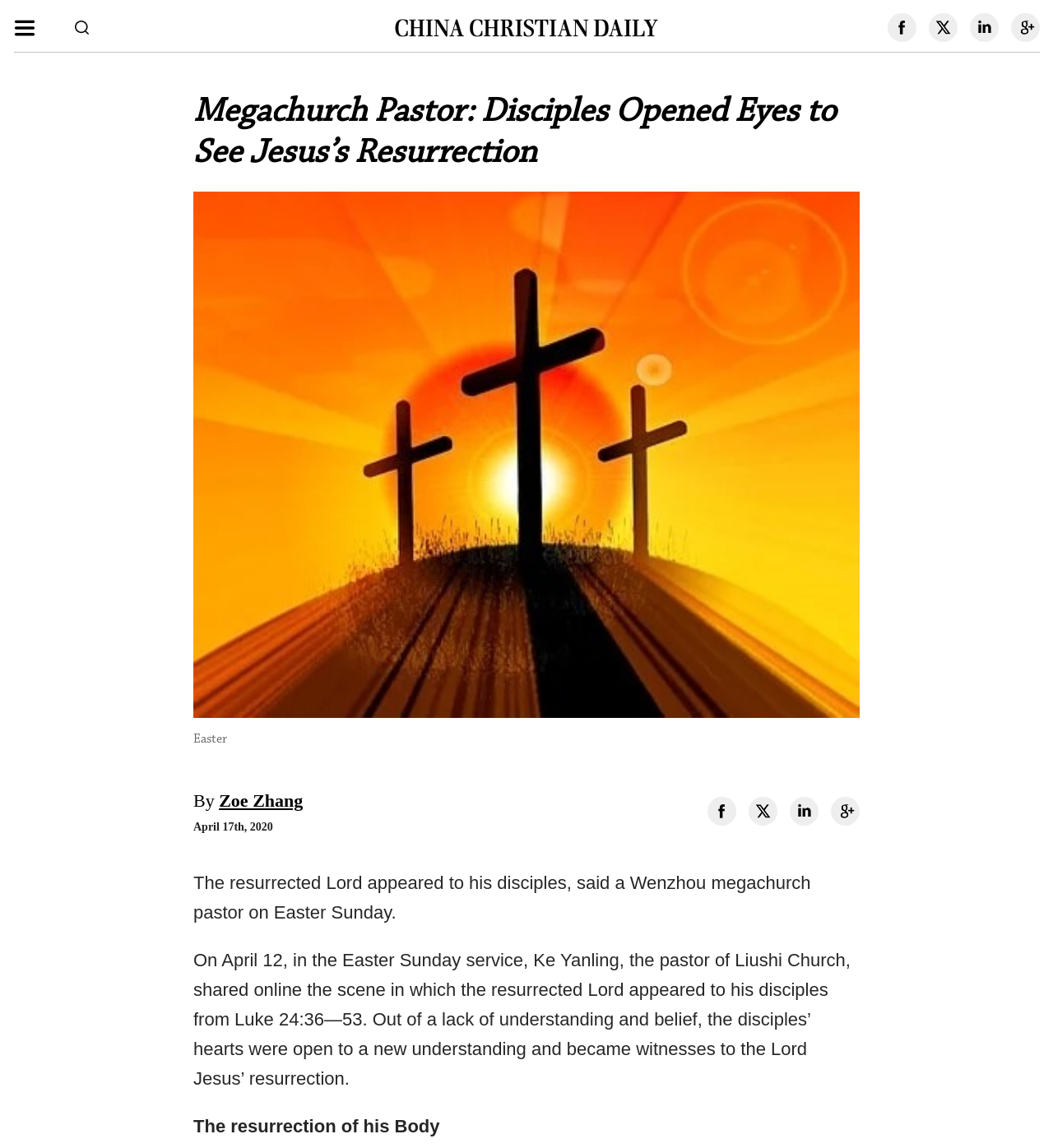Respond to the following question using a concise word or phrase: 
What is the name of the church mentioned in the article?

Liushi Church